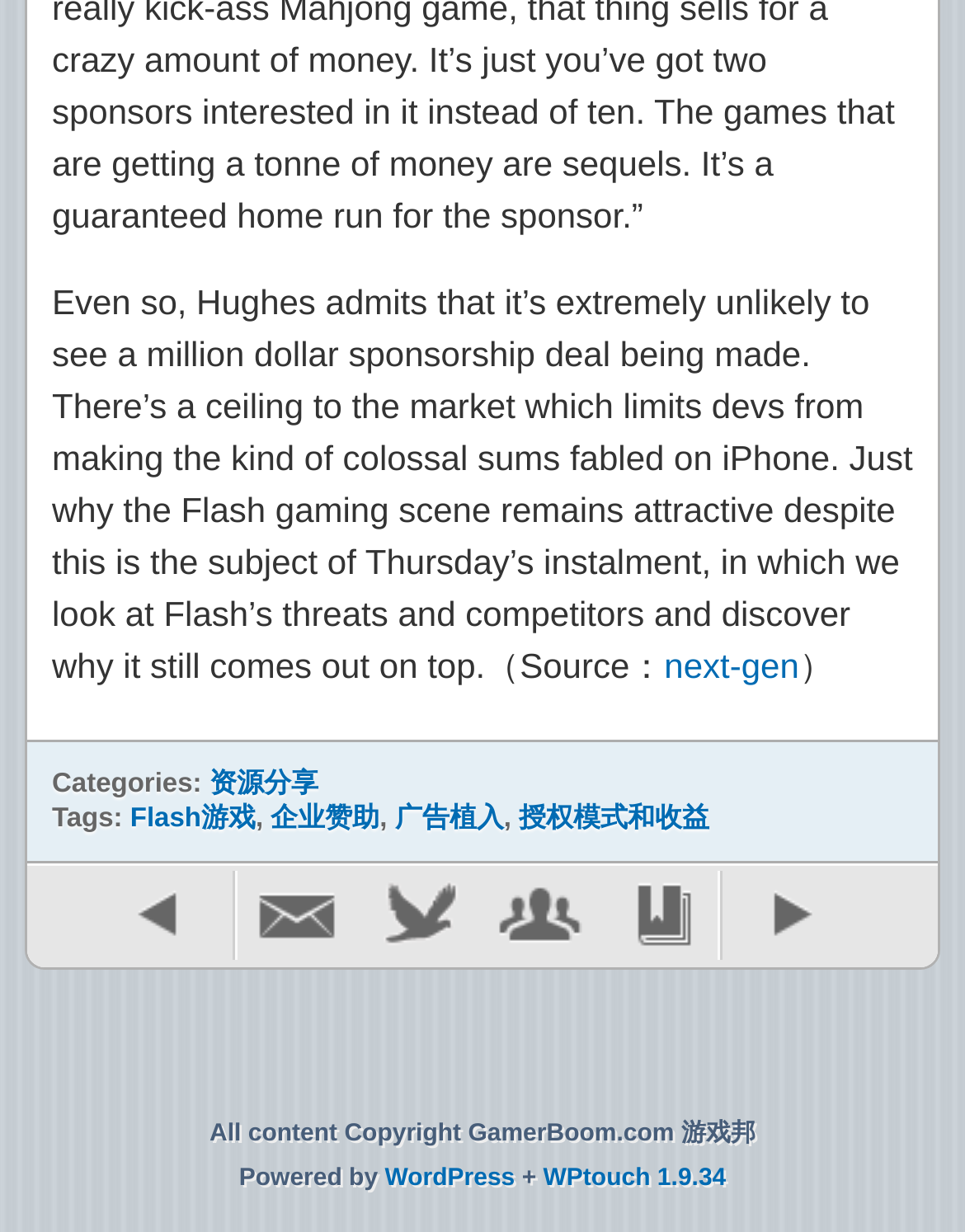Identify the bounding box coordinates of the section that should be clicked to achieve the task described: "Read the next article".

[0.688, 0.524, 0.828, 0.556]